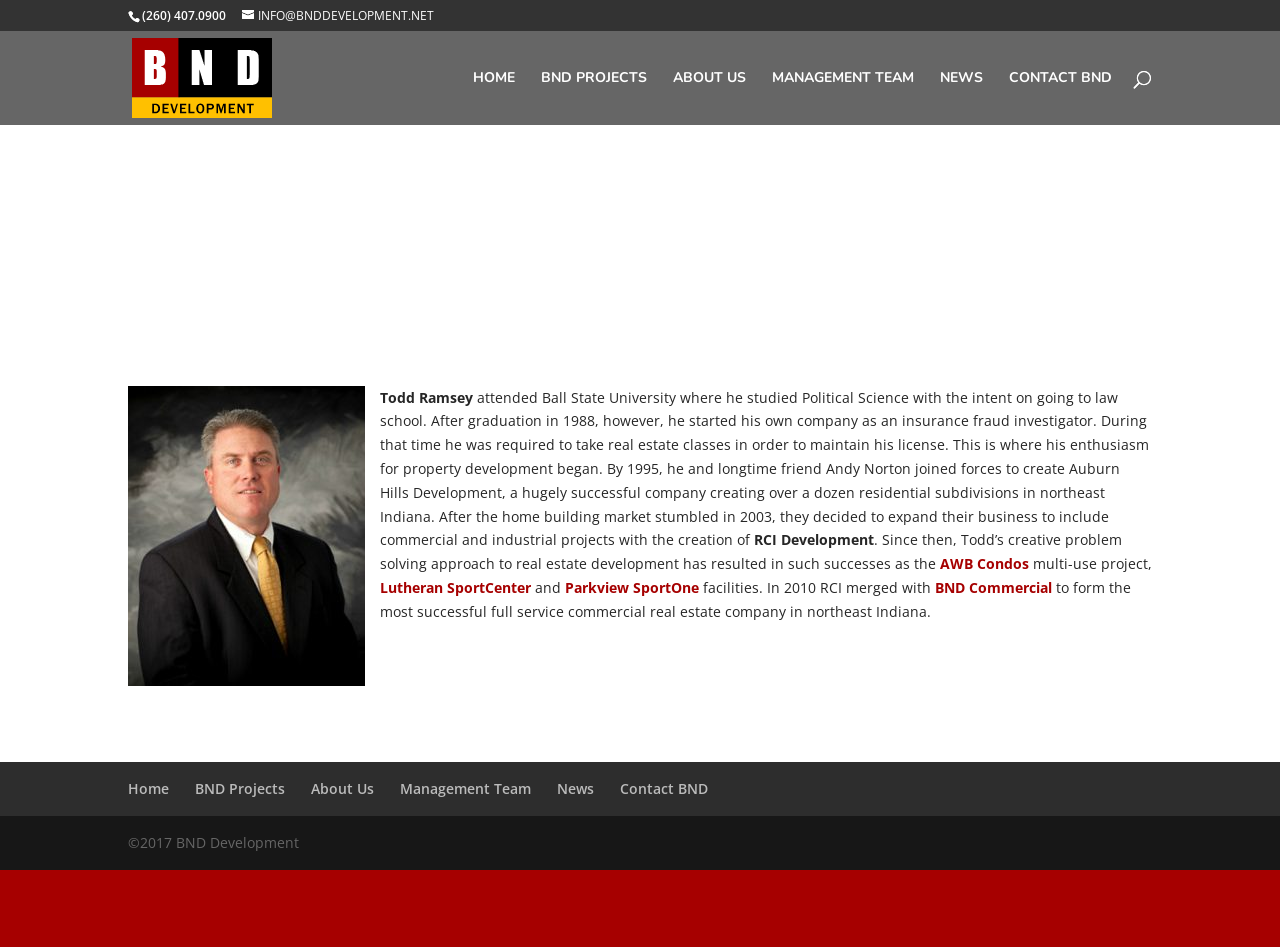Please find the bounding box for the UI element described by: "Contact BND".

[0.484, 0.823, 0.553, 0.843]